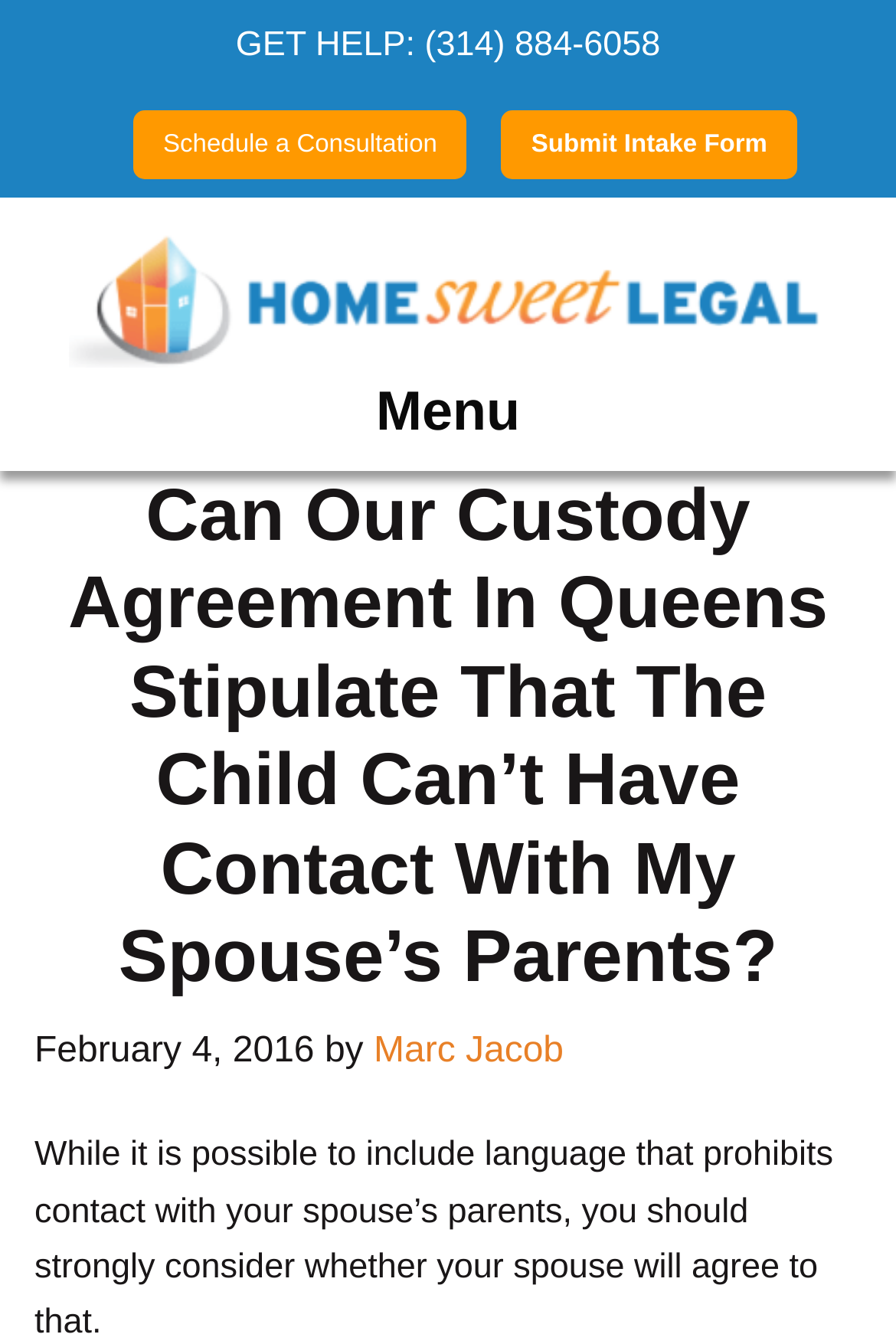Locate the primary headline on the webpage and provide its text.

Can Our Custody Agreement In Queens Stipulate That The Child Can’t Have Contact With My Spouse’s Parents?